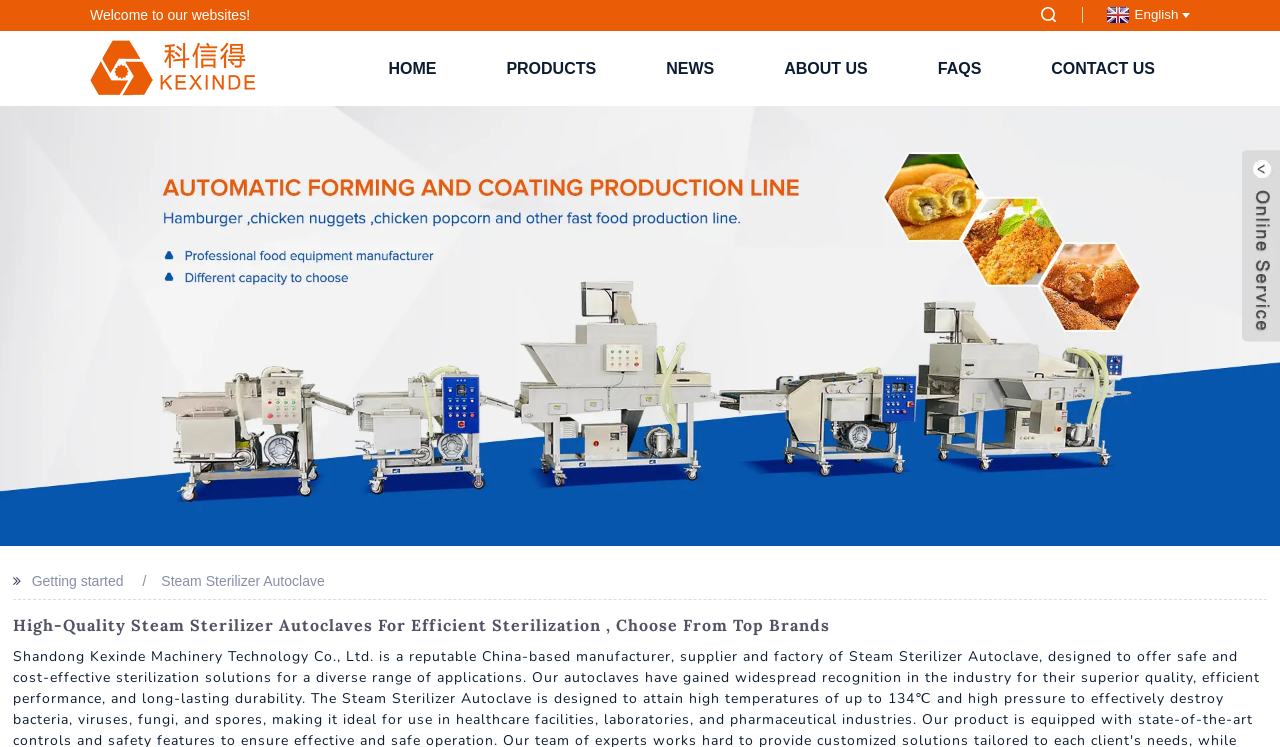Predict the bounding box coordinates of the area that should be clicked to accomplish the following instruction: "Contact the supplier". The bounding box coordinates should consist of four float numbers between 0 and 1, i.e., [left, top, right, bottom].

[0.794, 0.062, 0.93, 0.122]